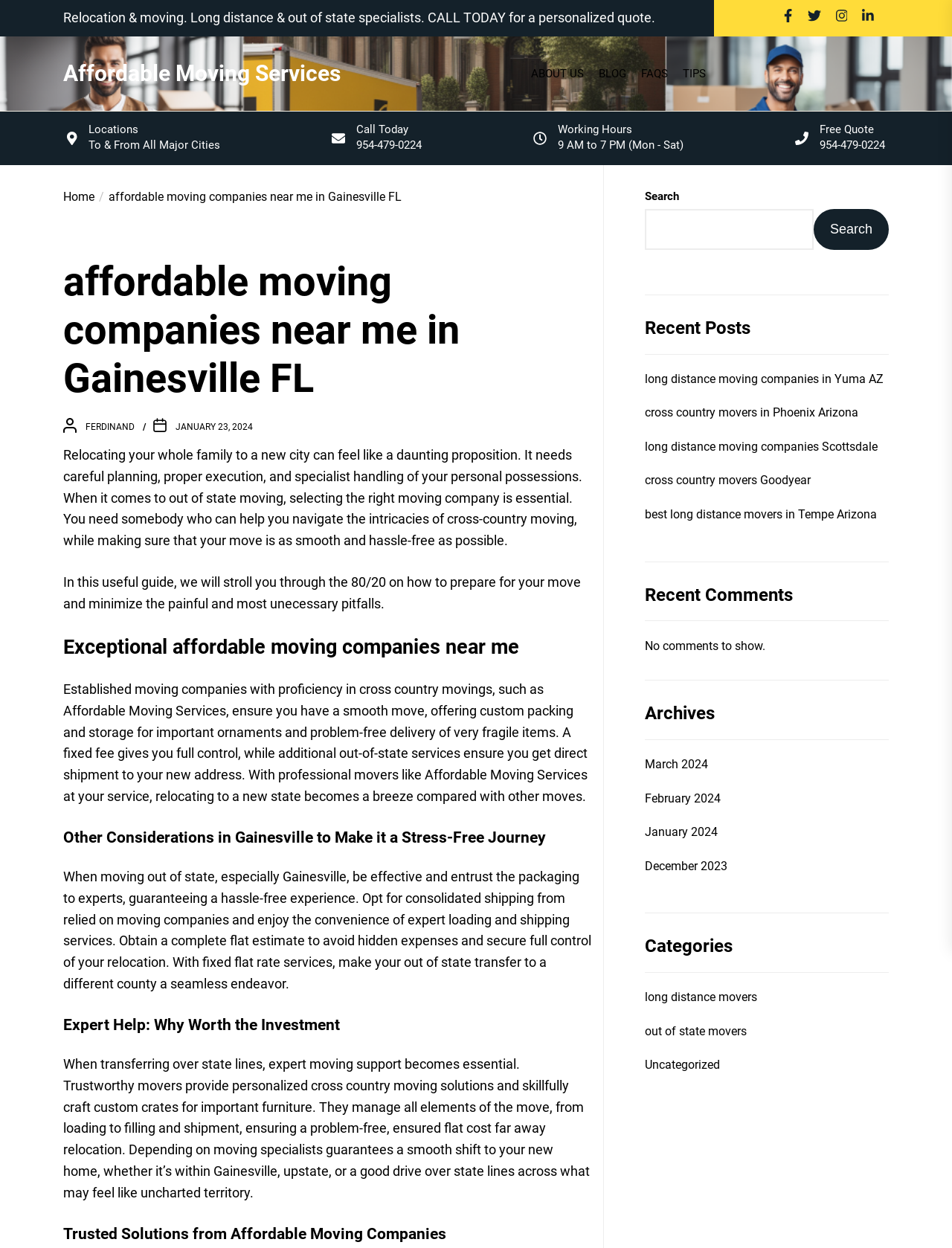Summarize the webpage in an elaborate manner.

This webpage is about affordable moving companies, specifically focusing on relocation and moving services. At the top, there is a heading that reads "Relocation & moving. Long distance & out of state specialists. CALL TODAY for a personalized quote." Below this, there are four links with accompanying images, likely representing different services or features of the moving company.

To the right of these links, there is a navigation menu with five options: "ABOUT US", "BLOG", "FAQS", "TIPS", and "Affordable Moving Services". Below this menu, there are three sections with headings "Locations", "Call Today", and "Working Hours", each containing a brief description and an image.

Further down, there is a section with a heading "Free Quote" and a phone number. Below this, there is a breadcrumbs navigation menu showing the current page's location within the website.

The main content of the webpage is divided into several sections. The first section has a heading "affordable moving companies near me in Gainesville FL" and provides a detailed description of the challenges of relocating to a new city and the importance of selecting the right moving company. The following sections have headings such as "Exceptional affordable moving companies near me", "Other Considerations in Gainesville to Make it a Stress-Free Journey", "Expert Help: Why Worth the Investment", and "Trusted Solutions from Affordable Moving Companies". These sections provide guidance and advice on how to prepare for a move, the benefits of hiring professional movers, and the services offered by Affordable Moving Services.

On the right side of the webpage, there is a search bar and a section with recent posts, recent comments, archives, and categories. The recent posts section lists several links to other articles about moving services in different locations, such as Yuma, AZ, and Phoenix, Arizona. The archives section lists links to articles from previous months, and the categories section lists links to articles about long distance movers, out of state movers, and uncategorized topics.